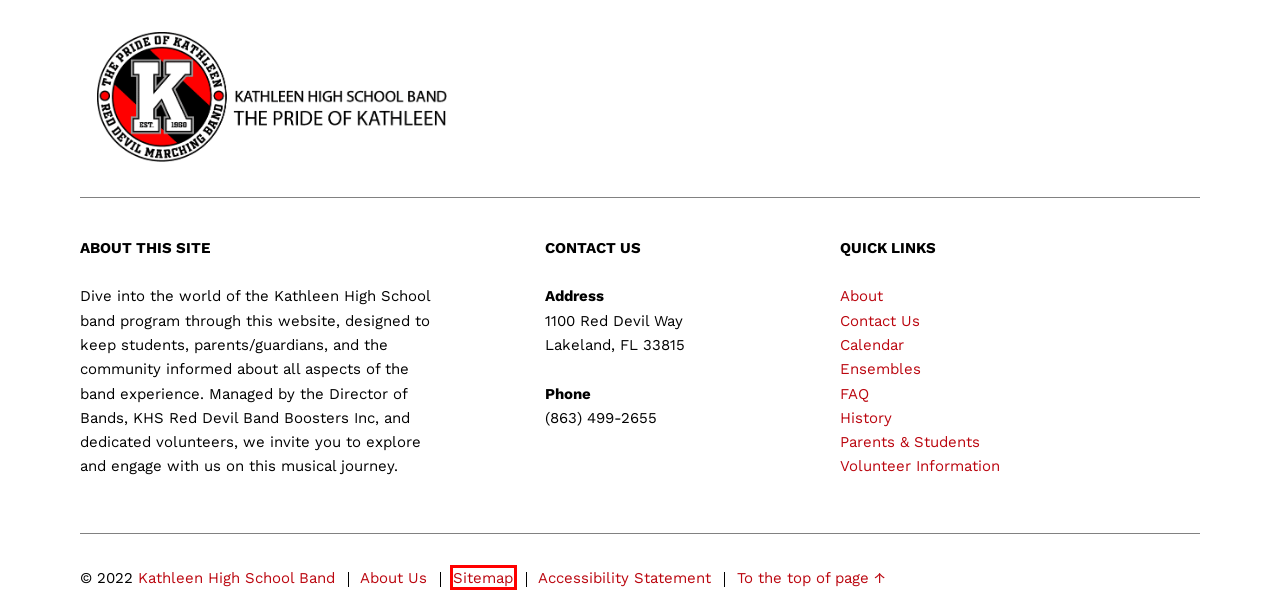Analyze the webpage screenshot with a red bounding box highlighting a UI element. Select the description that best matches the new webpage after clicking the highlighted element. Here are the options:
A. Join Us! - Kathleen High School Band
B. Donate - Kathleen High School Band
C. History of the Kathleen High School Band
D. Sitemap - Kathleen High School Band
E. Parents & Students - Kathleen High School Band
F. Contact us - Kathleen High School Band
G. Ensembles - Kathleen High School Band
H. Frequently Asked Questions - Kathleen High School Band

D